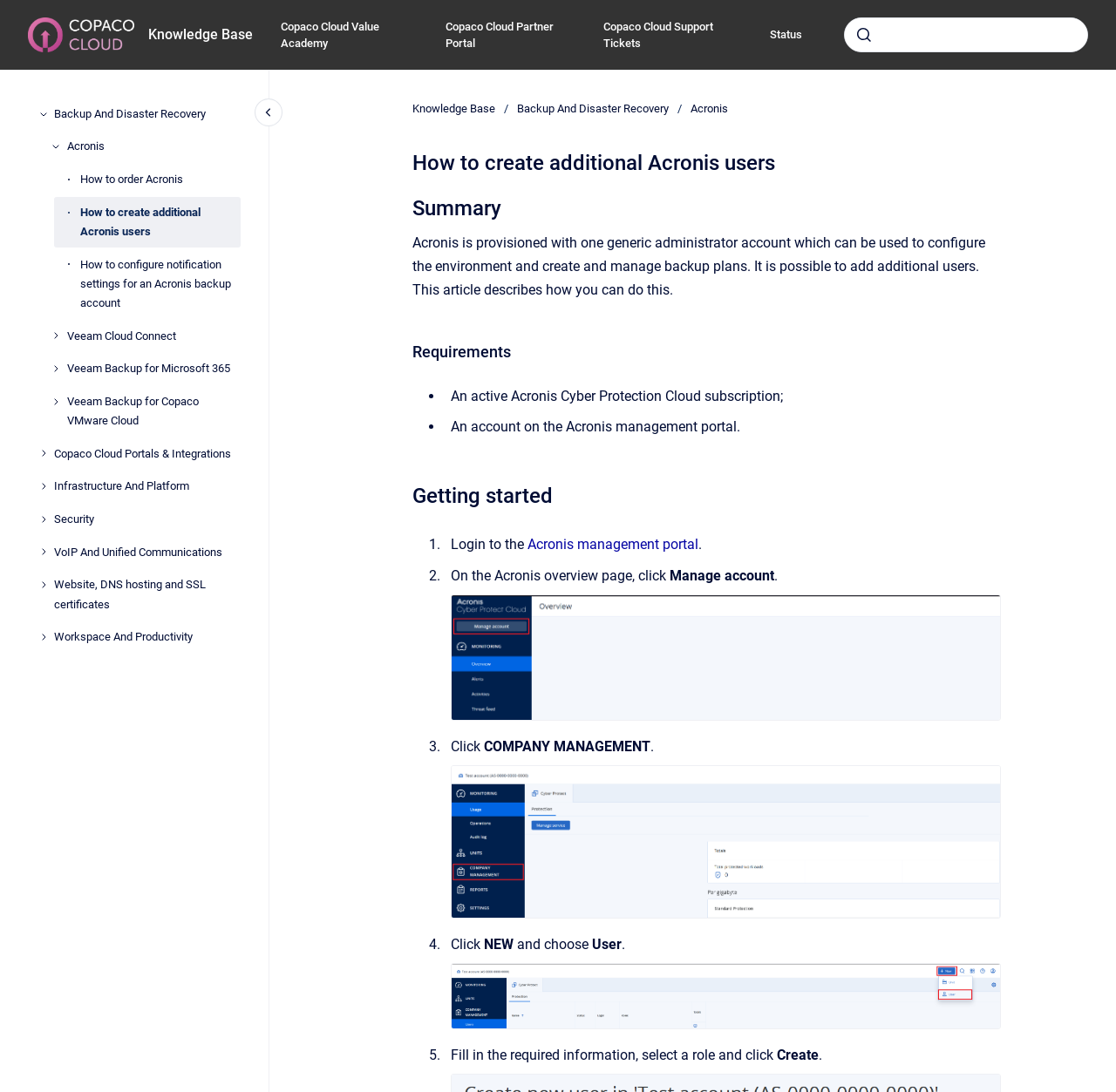Find the coordinates for the bounding box of the element with this description: "Knowledge Base".

[0.133, 0.011, 0.226, 0.052]